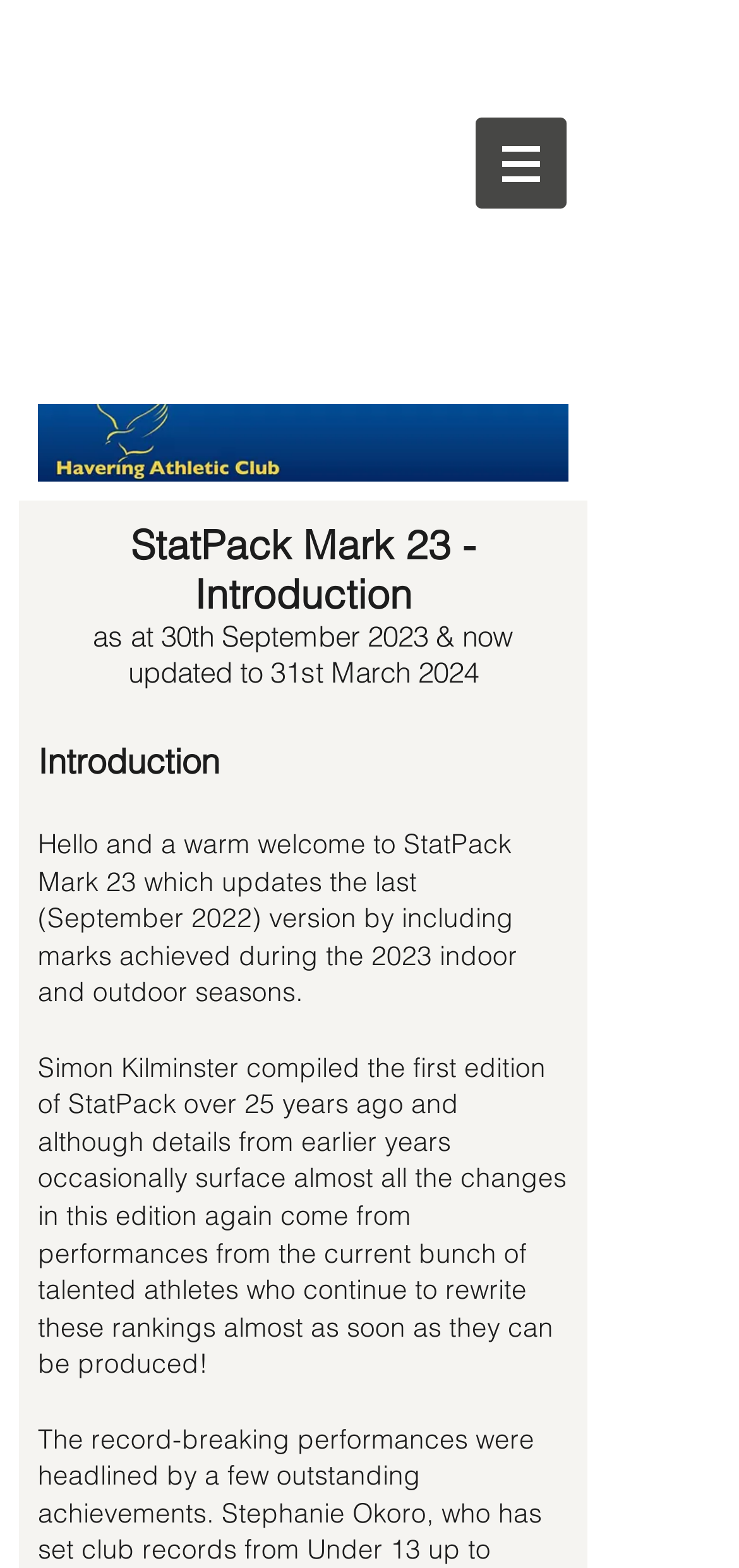Using the information in the image, give a detailed answer to the following question: What is the position of the navigation button?

By examining the bounding box coordinates of the navigation button element, I found that its y1 and y2 values are relatively small, indicating that it is located at the top of the page. Additionally, its x1 and x2 values are relatively large, indicating that it is located on the right side of the page.